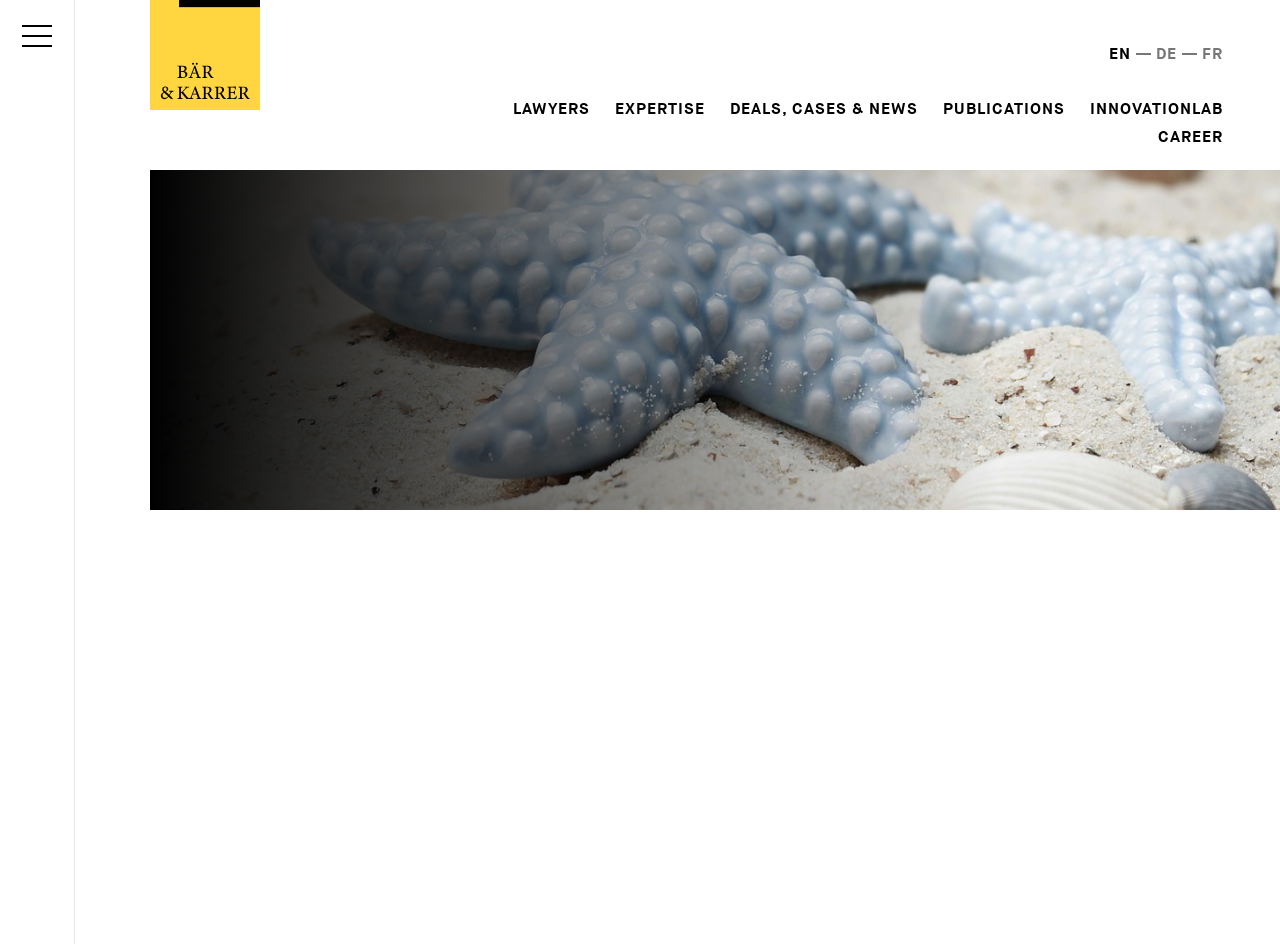Using the given description, provide the bounding box coordinates formatted as (top-left x, top-left y, bottom-right x, bottom-right y), with all values being floating point numbers between 0 and 1. Description: Deals, Cases & News

[0.57, 0.106, 0.717, 0.127]